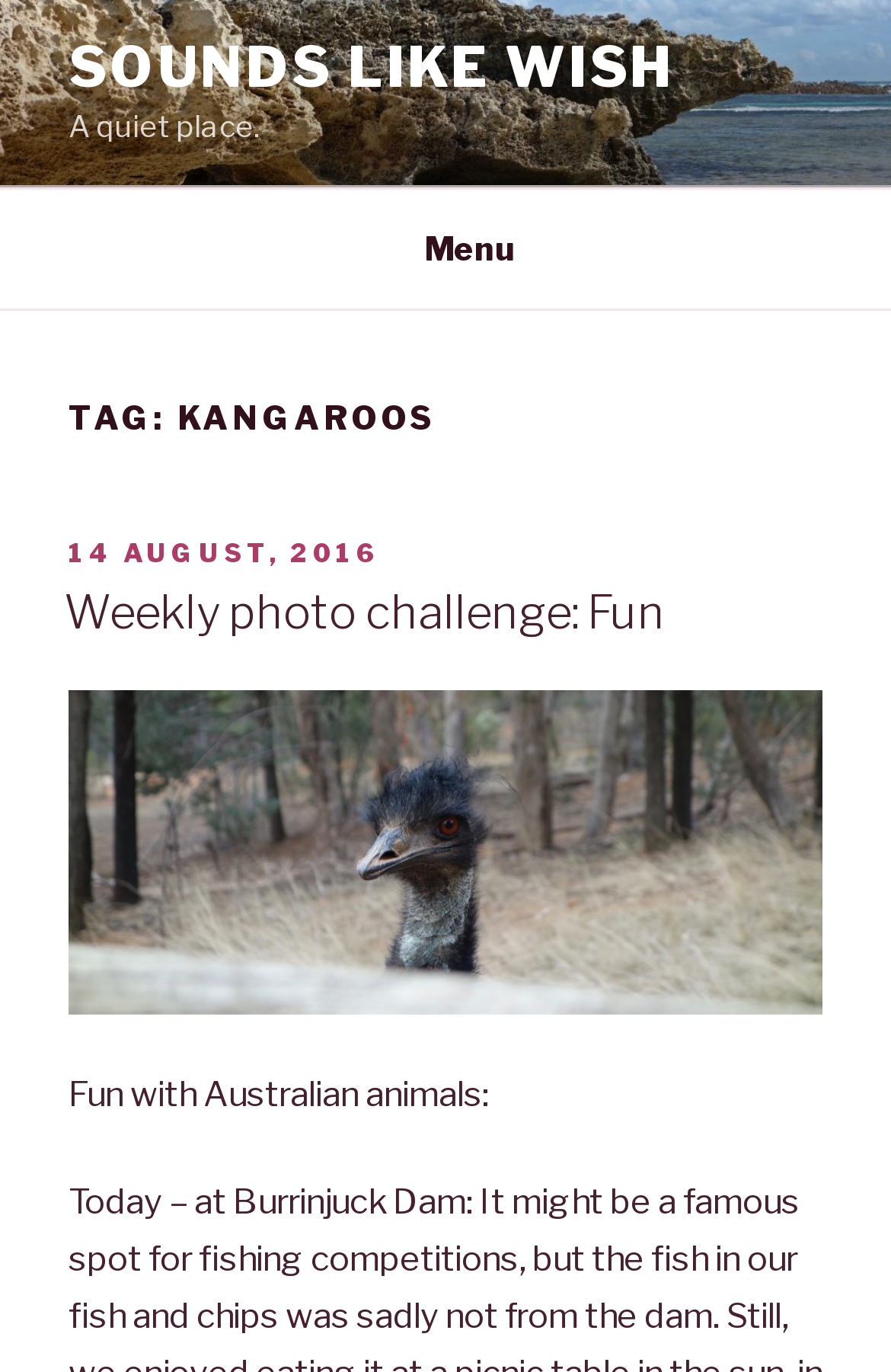When was the post published?
Please provide a detailed and thorough answer to the question.

The date of publication can be found by looking at the link '14 AUGUST, 2016' which is present under the 'POSTED ON' text. This suggests that the post was published on 14 August, 2016.